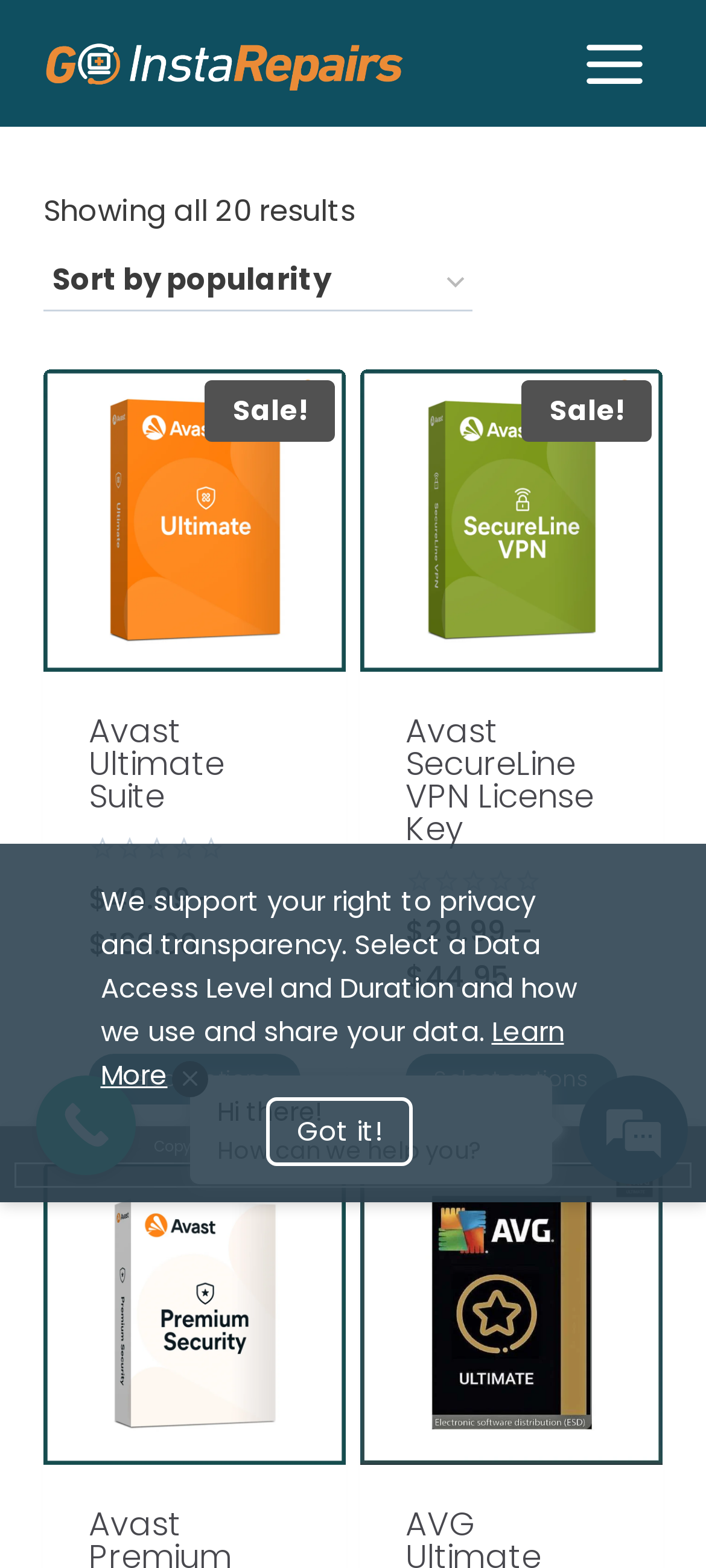Locate the UI element that matches the description Toggle Menu in the webpage screenshot. Return the bounding box coordinates in the format (top-left x, top-left y, bottom-right x, bottom-right y), with values ranging from 0 to 1.

[0.801, 0.013, 0.938, 0.068]